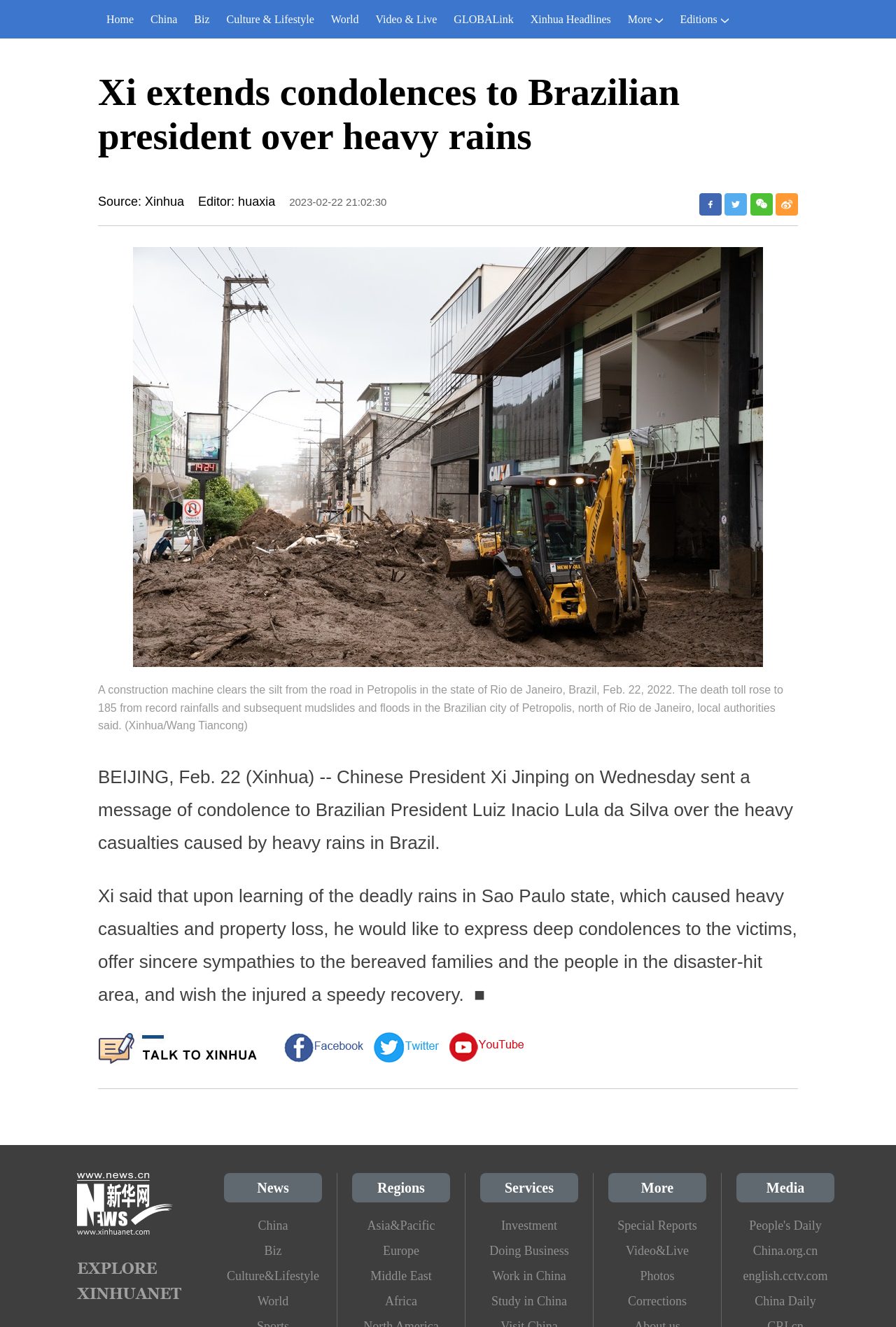Locate the bounding box coordinates of the element you need to click to accomplish the task described by this instruction: "Share to Facebook".

[0.78, 0.146, 0.805, 0.162]